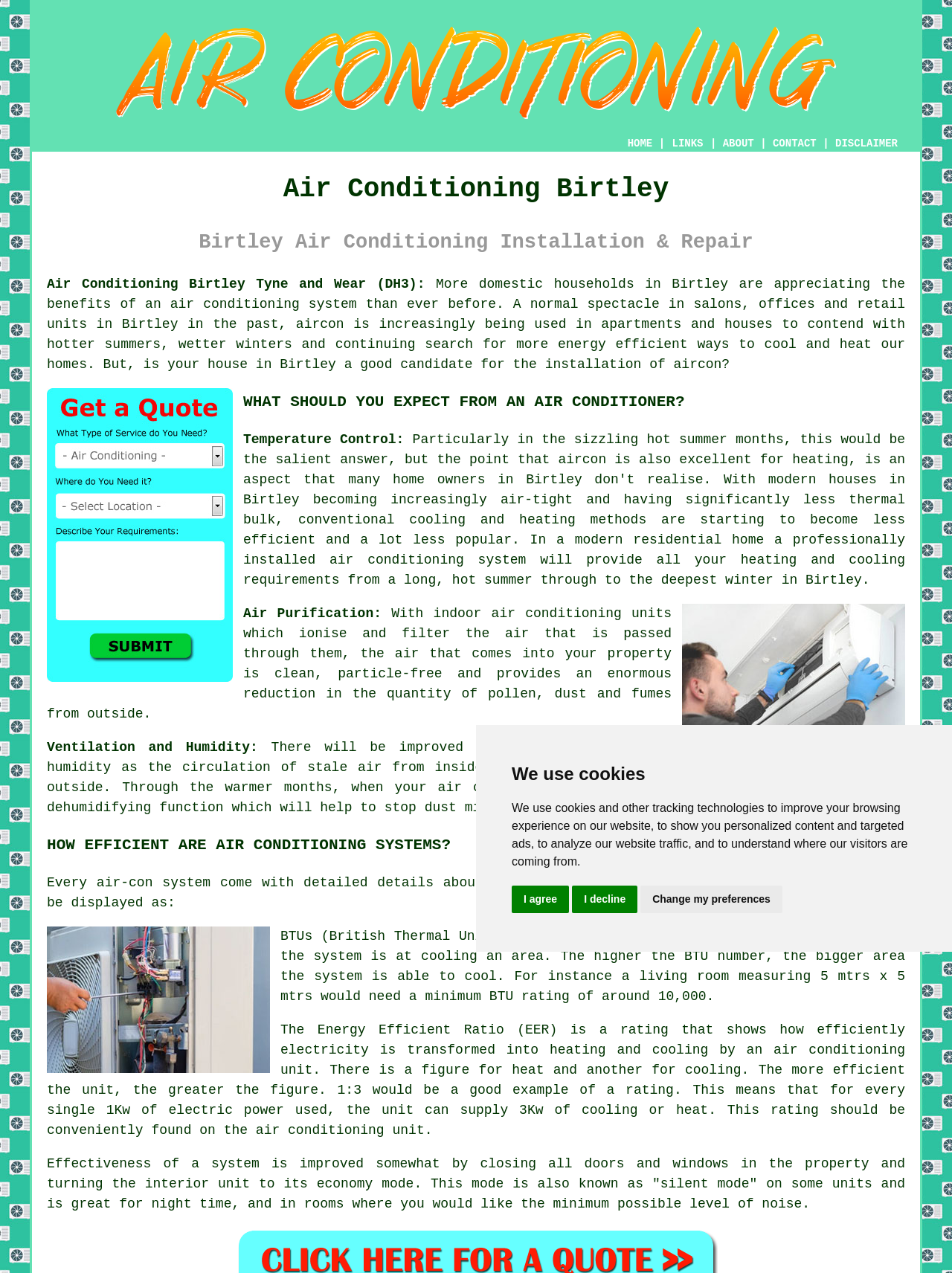Identify the bounding box coordinates of the part that should be clicked to carry out this instruction: "Click the 'CONTACT' link".

[0.812, 0.108, 0.858, 0.117]